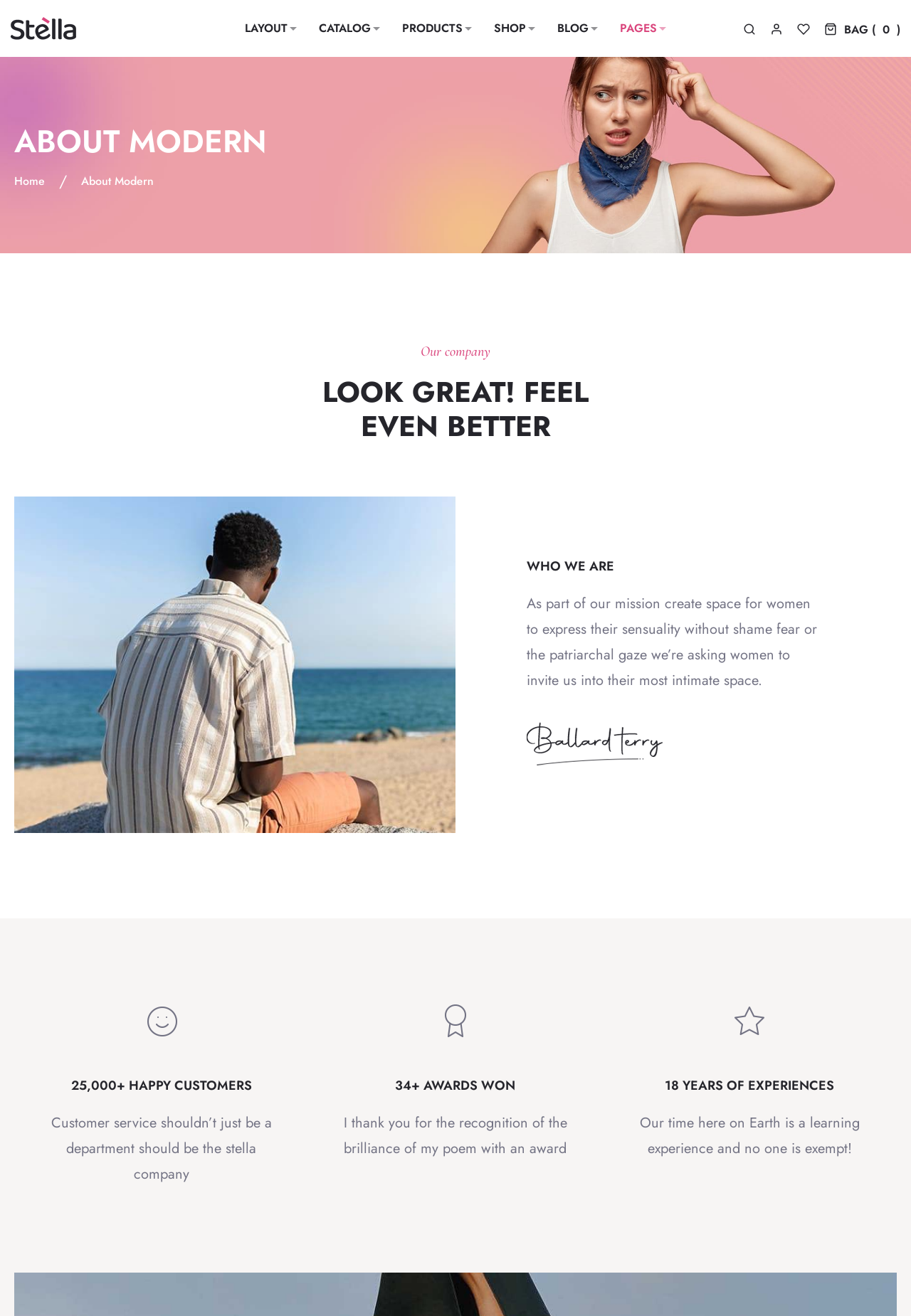Give a concise answer of one word or phrase to the question: 
How many years of experience does the company have?

18 years